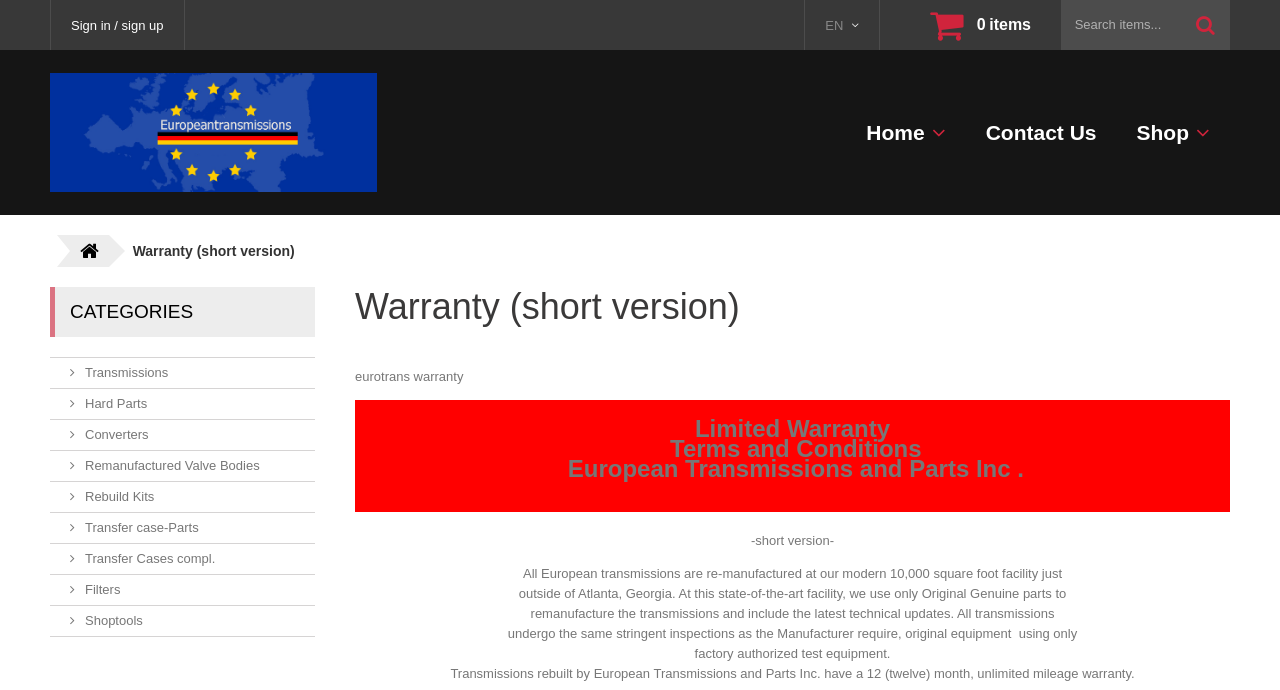Please find the bounding box coordinates of the element's region to be clicked to carry out this instruction: "Search for items".

[0.84, 0.014, 0.921, 0.058]